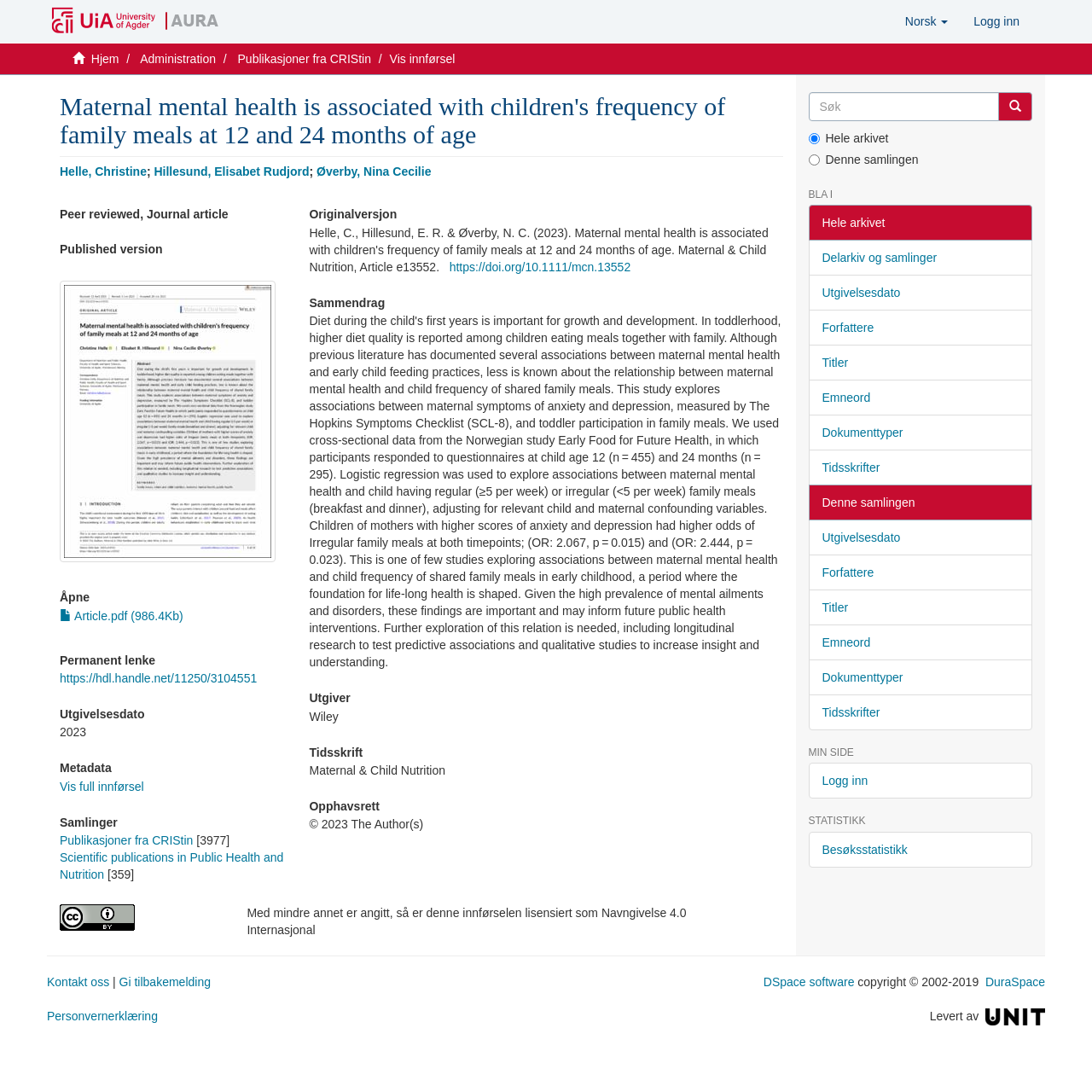Identify the bounding box coordinates for the element you need to click to achieve the following task: "Search for something". Provide the bounding box coordinates as four float numbers between 0 and 1, in the form [left, top, right, bottom].

[0.74, 0.084, 0.915, 0.111]